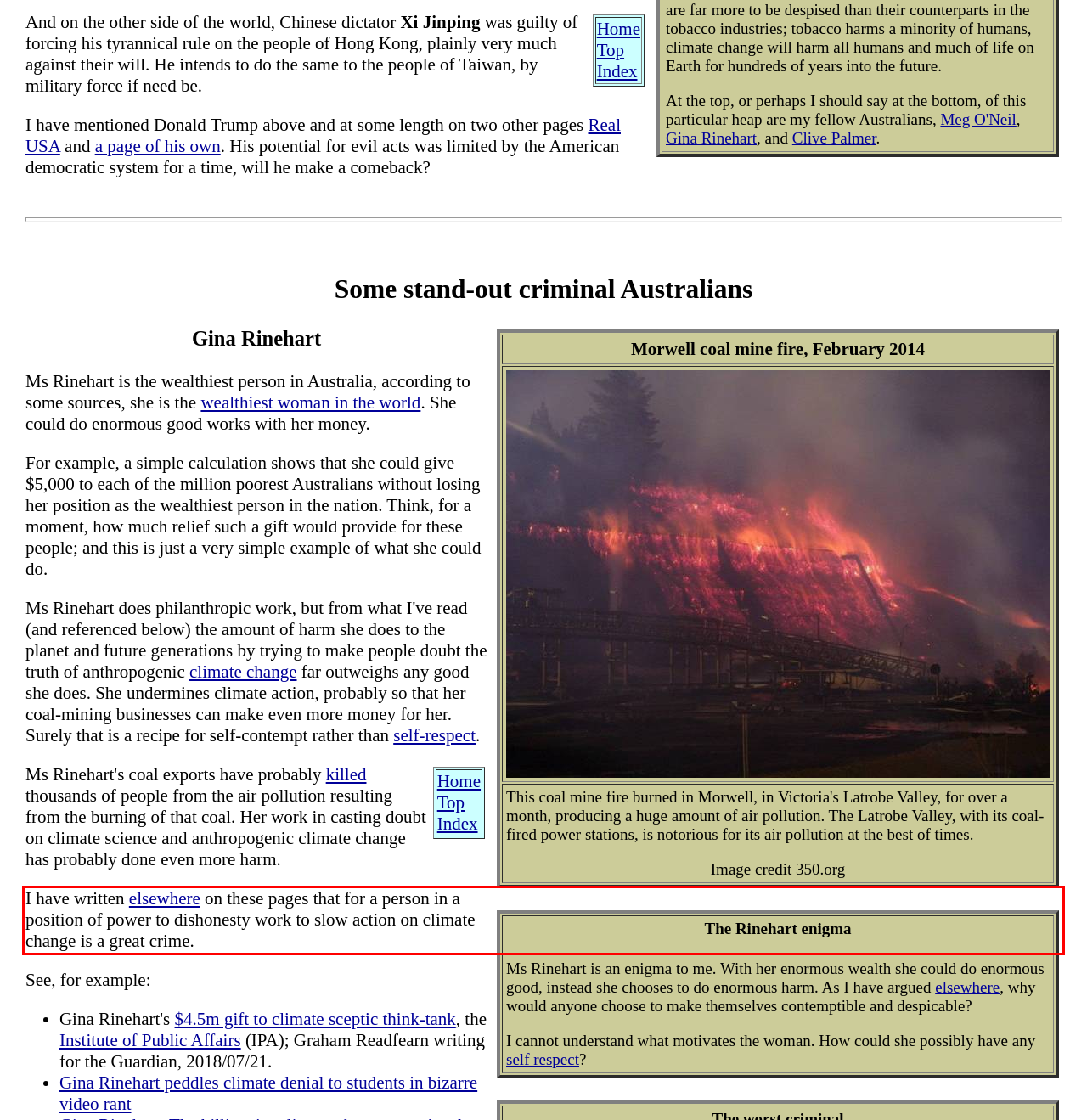You are provided with a screenshot of a webpage featuring a red rectangle bounding box. Extract the text content within this red bounding box using OCR.

I have written elsewhere on these pages that for a person in a position of power to dishonesty work to slow action on climate change is a great crime.